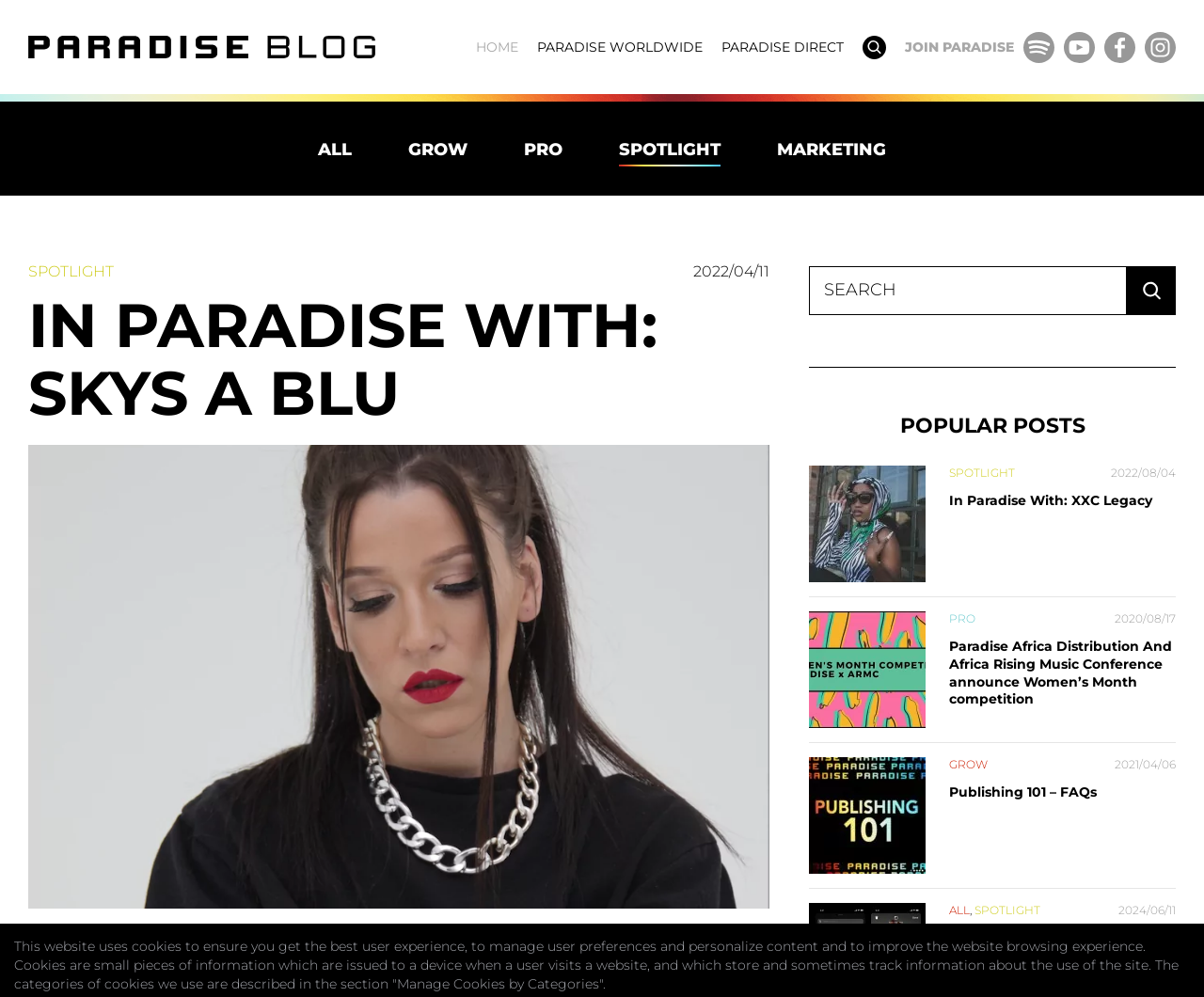Describe all the key features of the webpage in detail.

The webpage is about Skys a Blue, an independent singer and songwriter from Johannesburg, South Africa. At the top left corner, there is a logo with a link and an image. Below it, there is a navigation menu with links to "HOME", "PARADISE WORLDWIDE", "PARADISE DIRECT", "SEARCH", and "JOIN PARADISE". Each link has an accompanying image. 

To the right of the navigation menu, there are social media links to "SPOTIFY", "YOUTUBE", "FACEBOOK", and "INSTAGRAM", each with an image. 

Below the navigation menu, there is a section with links to "ALL", "GROW", "PRO", "SPOTLIGHT", and "MARKETING". 

The main content of the webpage is an article about Skys a Blue, with a heading "IN PARADISE WITH: SKYS A BLU". The article starts with a brief introduction to Skys a Blue, followed by a timestamp "2022/04/11". 

On the right side of the article, there is a search box with a label "Search for:" and a button "Search". 

Below the article, there is a section titled "POPULAR POSTS" with several links to other articles, each with a timestamp. The articles are about various topics, including music and events. 

At the bottom of the webpage, there is a notice about cookies, explaining what they are and how they are used on the website.